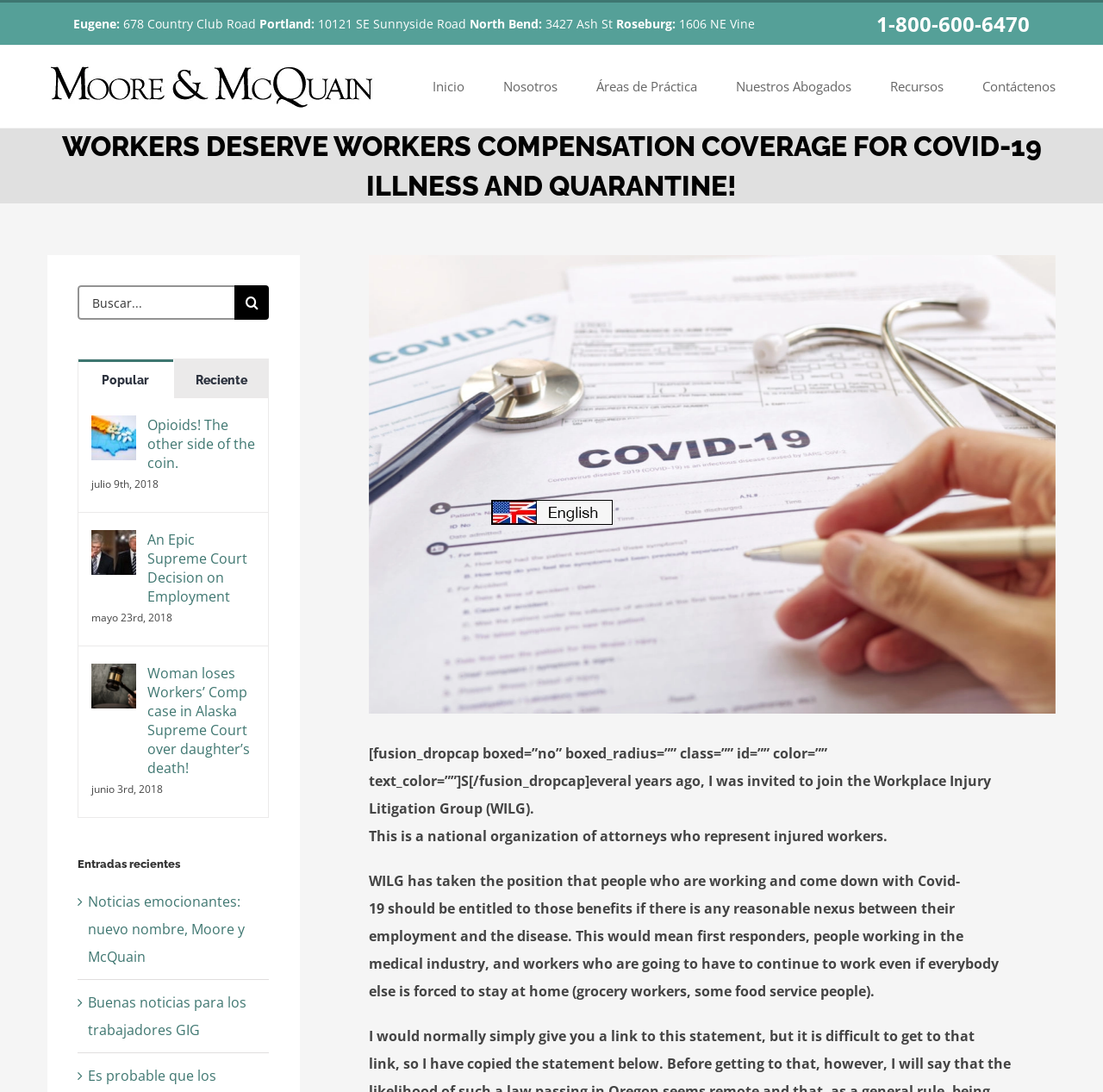Locate the UI element that matches the description Ver imagen más grande in the webpage screenshot. Return the bounding box coordinates in the format (top-left x, top-left y, bottom-right x, bottom-right y), with values ranging from 0 to 1.

[0.334, 0.234, 0.957, 0.654]